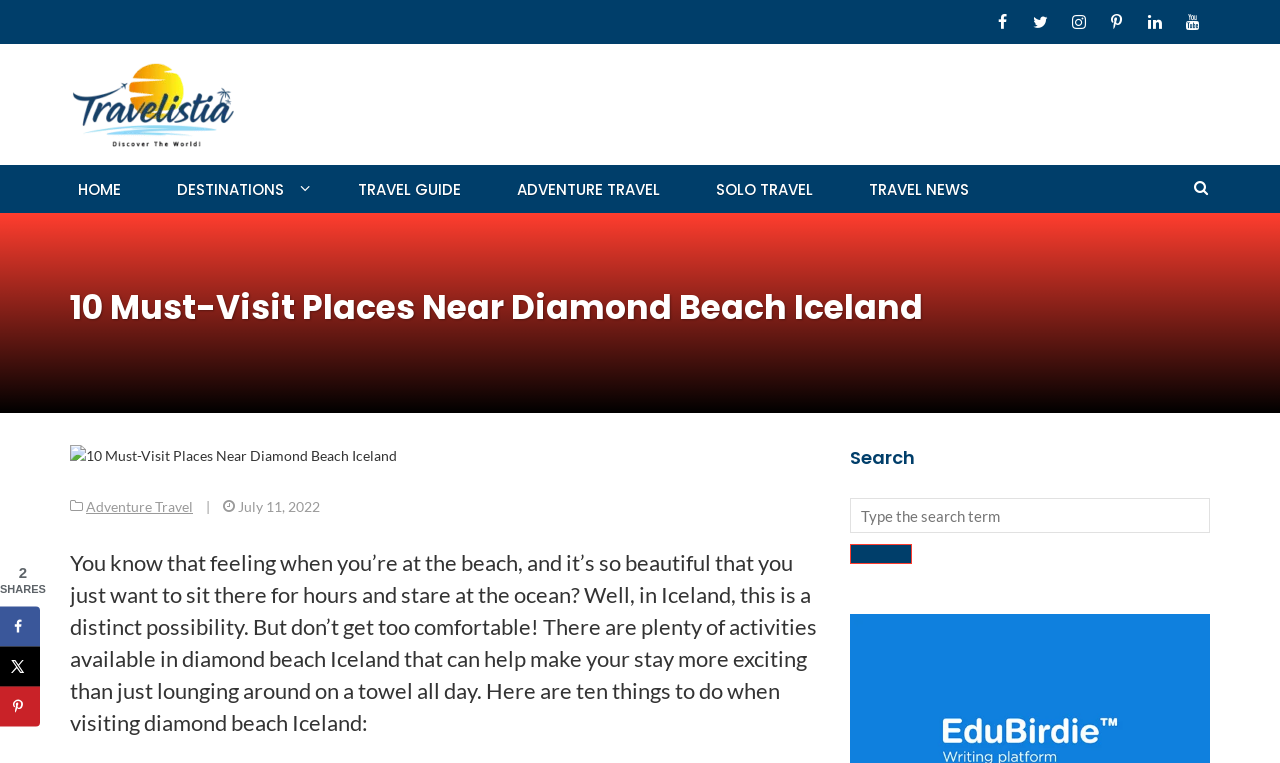Can you specify the bounding box coordinates of the area that needs to be clicked to fulfill the following instruction: "access stream archive"?

None